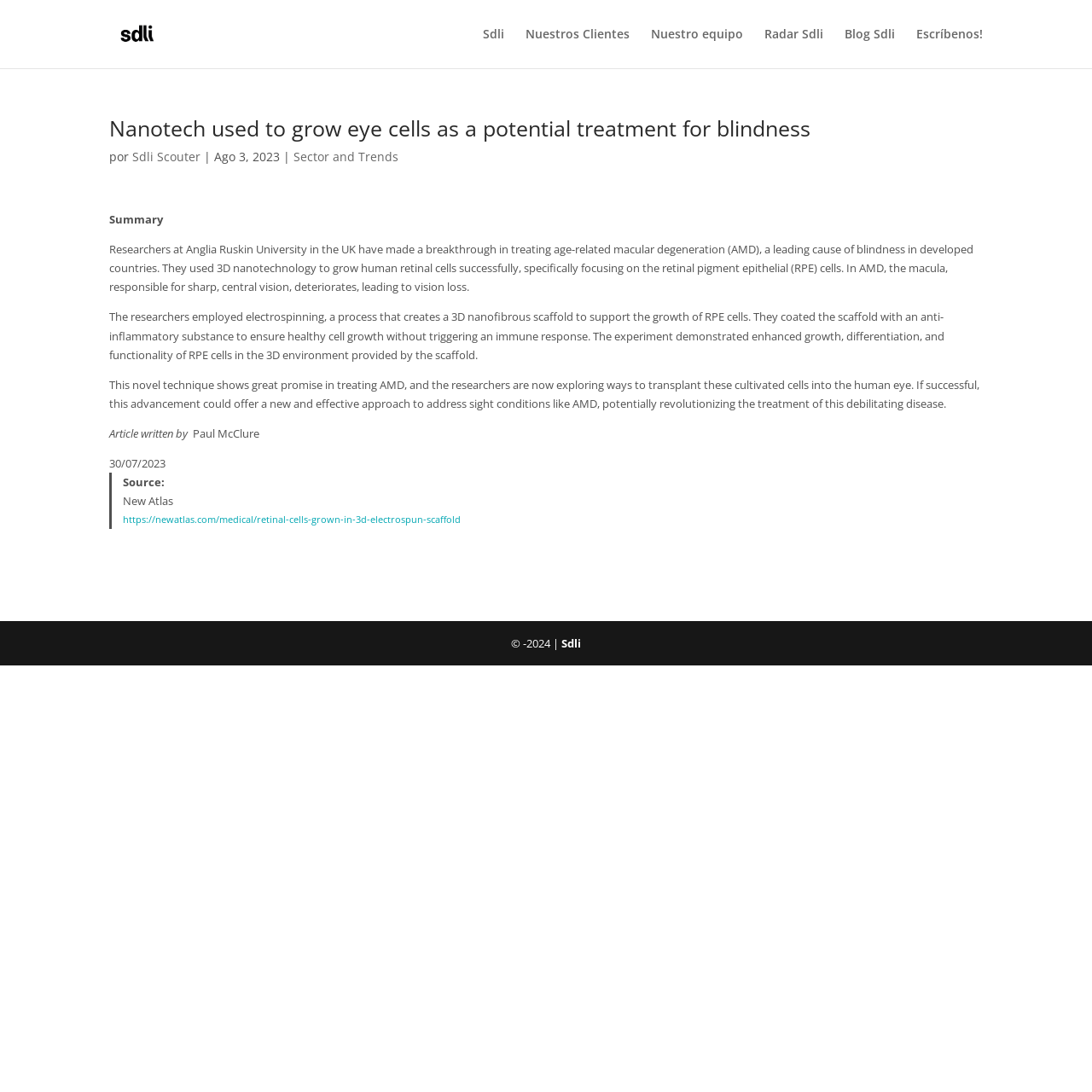For the following element description, predict the bounding box coordinates in the format (top-left x, top-left y, bottom-right x, bottom-right y). All values should be floating point numbers between 0 and 1. Description: Sdli Scouter

[0.121, 0.136, 0.184, 0.151]